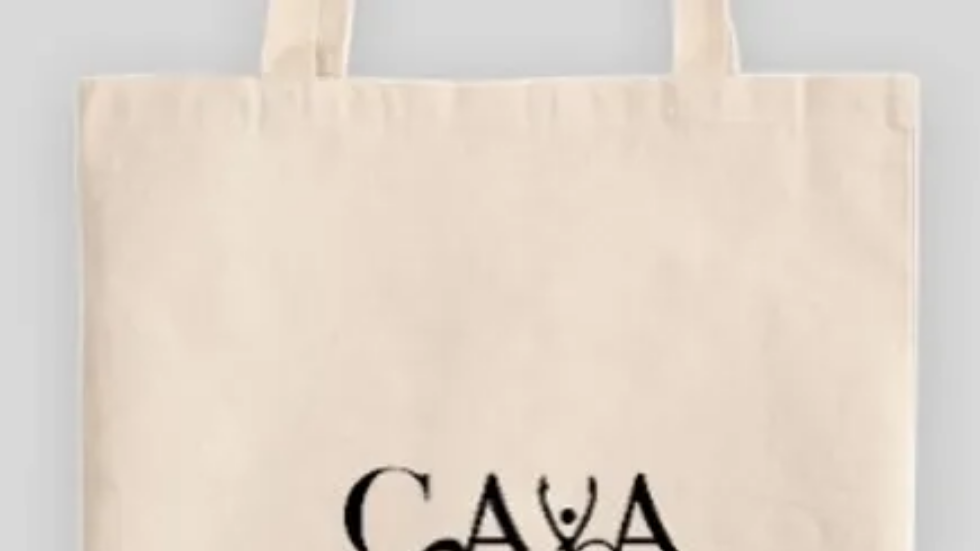Compose a detailed narrative for the image.

The image displays a natural-colored tote bag featuring the CAYA Alliance logo prominently displayed. The tote is crafted from 100% eco-friendly cotton, emphasizing sustainability. It has sturdy handles for easy carrying and is designed for versatile use, making it suitable for shopping, beach outings, or everyday activities. The dimensions of the tote are approximately 13.5 inches by 13.5 inches with a depth of 3.5 inches, while larger sizes may range between 15 to 17 inches. This reusable tote not only embodies a commitment to the environment but also serves as a stylish accessory for both casual and practical occasions.